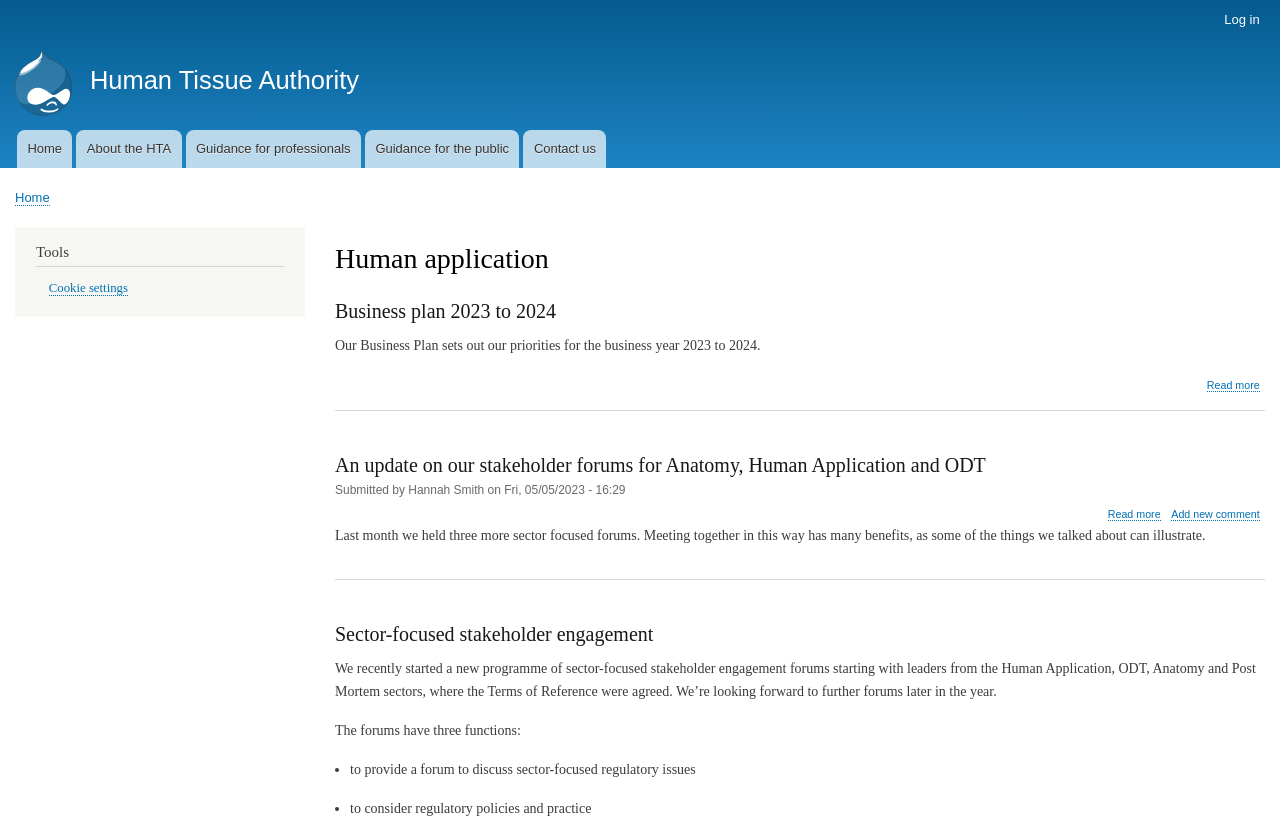How many navigation menus are there?
Based on the image, give a concise answer in the form of a single word or short phrase.

3